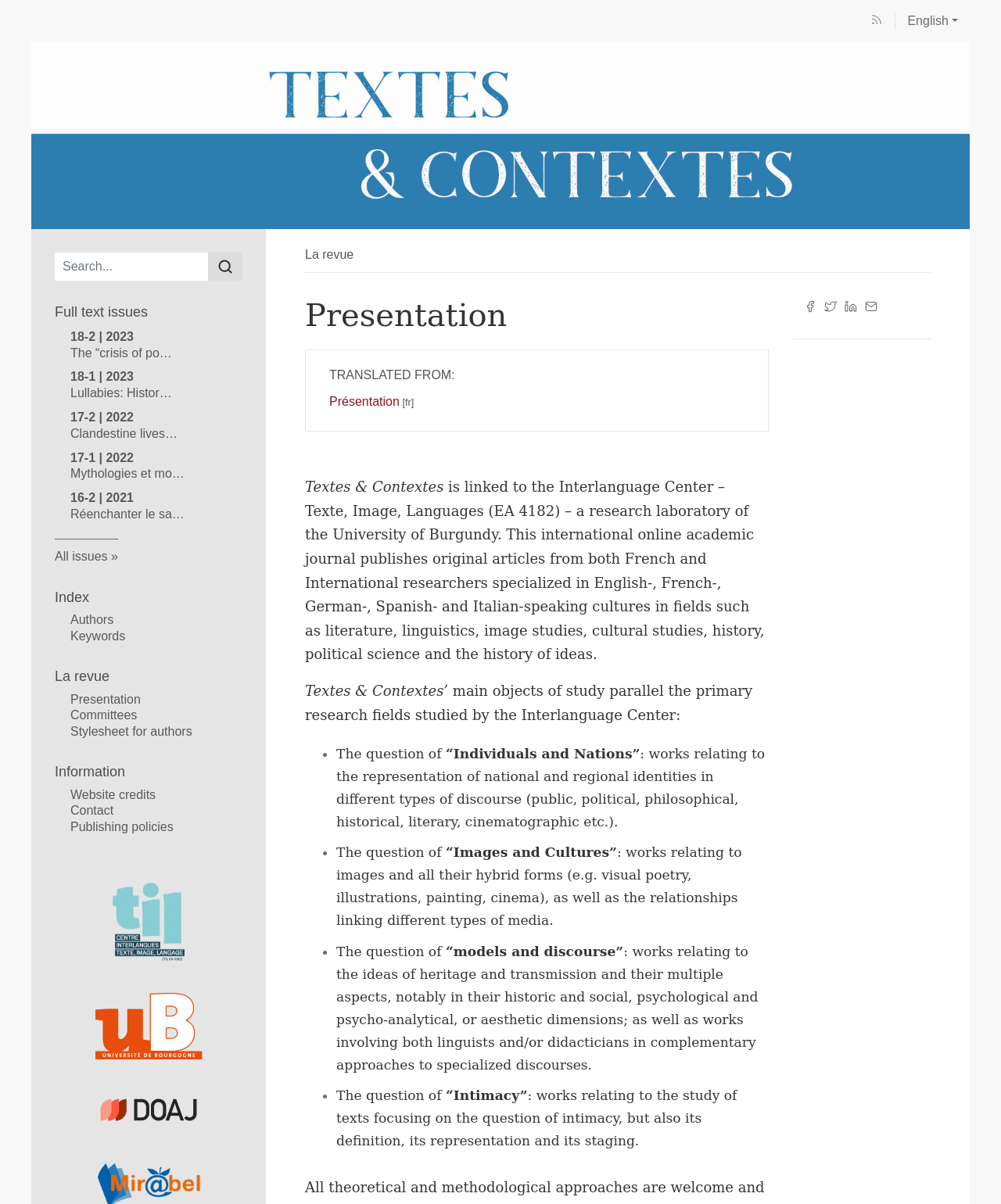What is the language of the website?
Using the image, provide a detailed and thorough answer to the question.

The language of the website can be determined by looking at the button with the text 'Select site language. Selected language: English'. This indicates that the current language of the website is English.